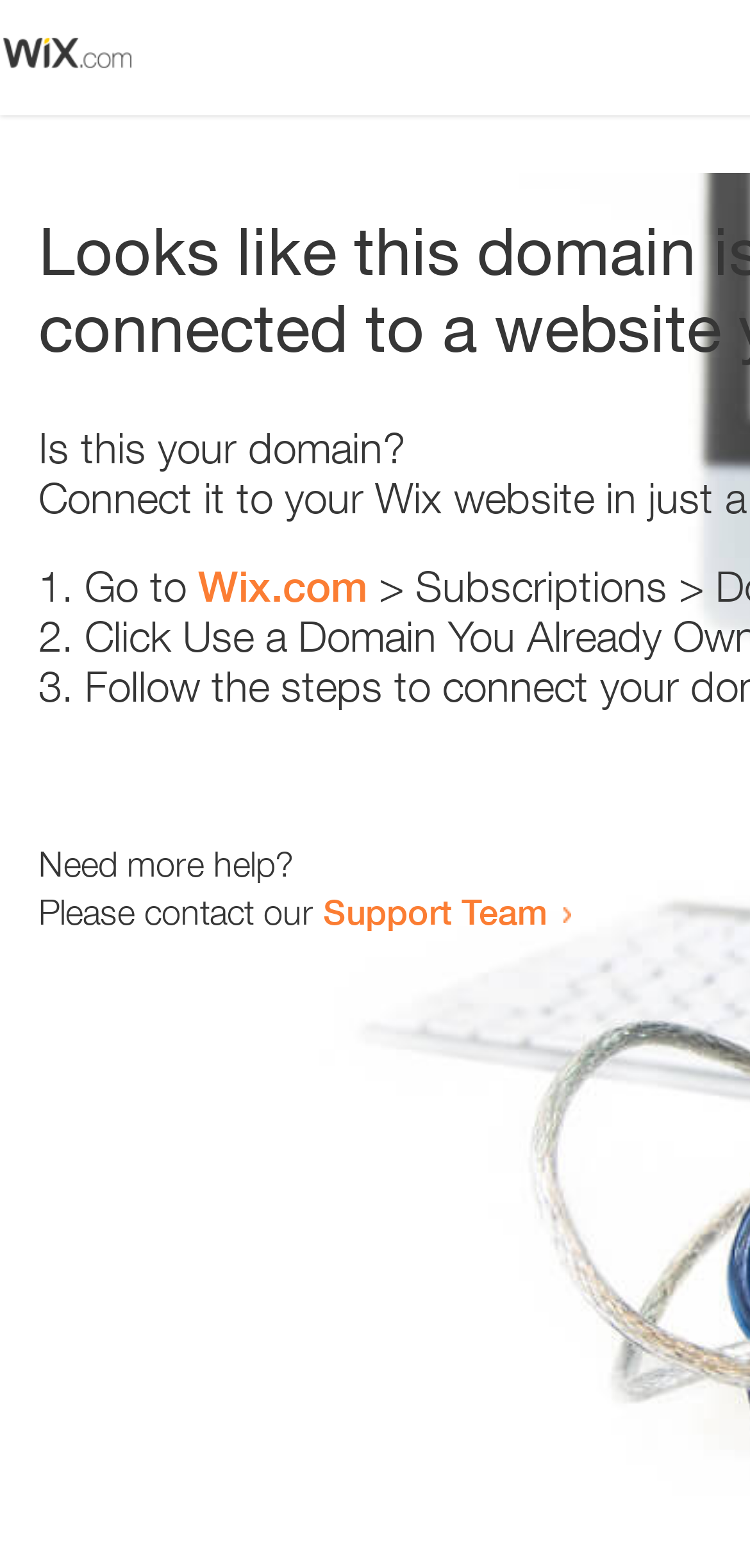Answer the question in one word or a short phrase:
What is the domain being referred to?

Wix.com